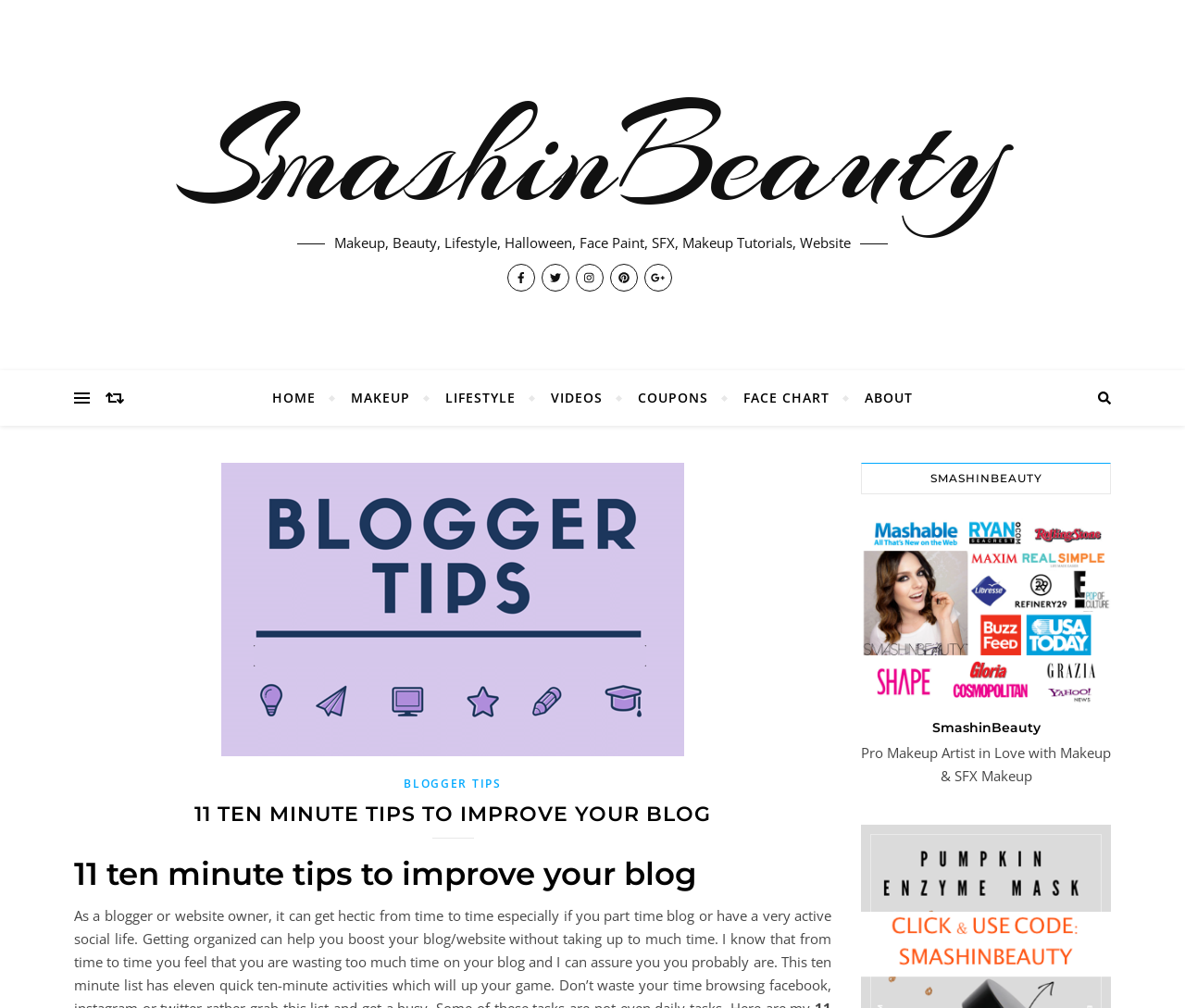Determine the bounding box coordinates for the region that must be clicked to execute the following instruction: "visit makeup page".

[0.283, 0.367, 0.359, 0.422]